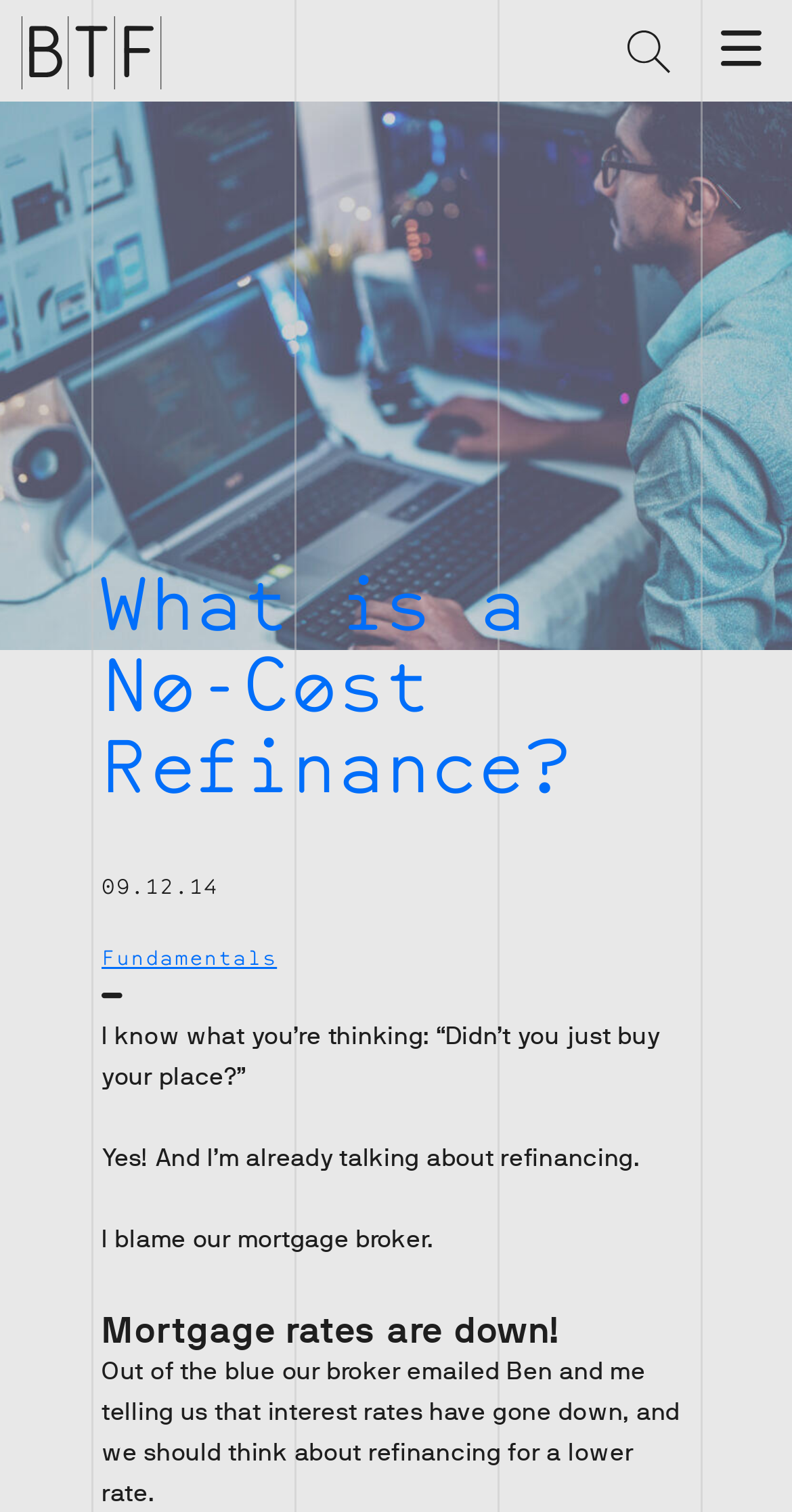Provide a brief response to the question below using one word or phrase:
Who does the author blame for considering refinancing?

Mortgage broker